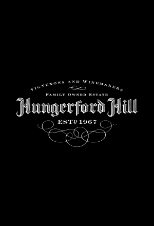Provide a comprehensive description of the image.

This image features the elegant branding of Hungerford Hill, showcasing its logo with a vintage design aesthetic. The logo highlights the establishment’s focus on fine foods and wines, emphasizing its pedigree as a family-owned venue. The text prominently displays "Hungerford Hill" along with the founding year "ESTD 1967," further reinforcing its long-standing history and commitment to high-quality service. The overall design conveys a sense of sophistication and tradition, making it a fitting representation of the venue's identity in the hospitality sector.